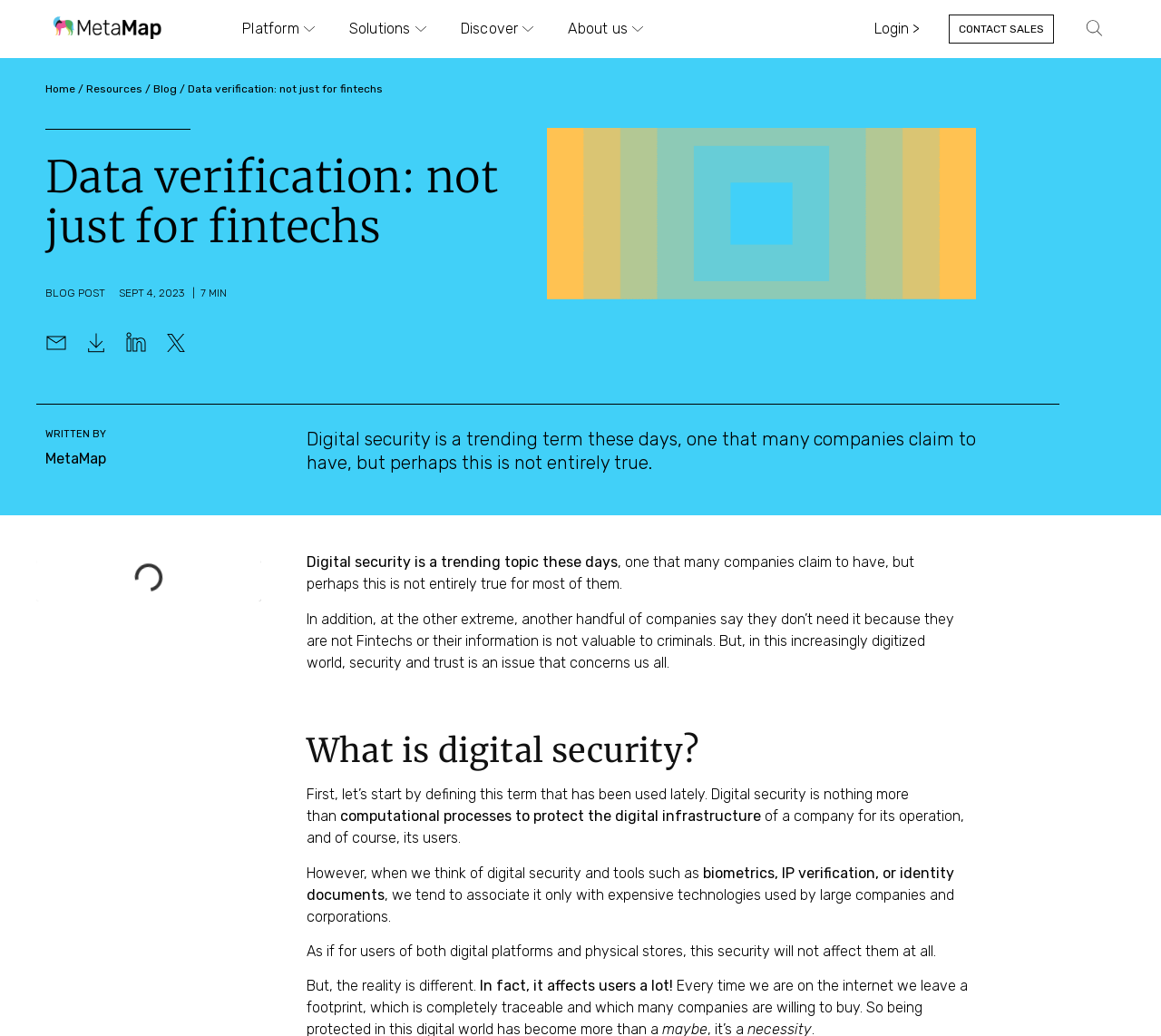What is the purpose of digital security?
Based on the content of the image, thoroughly explain and answer the question.

I read the blog post and found that digital security is defined as computational processes to protect the digital infrastructure of a company for its operation and its users. This indicates that the purpose of digital security is to safeguard digital infrastructure.